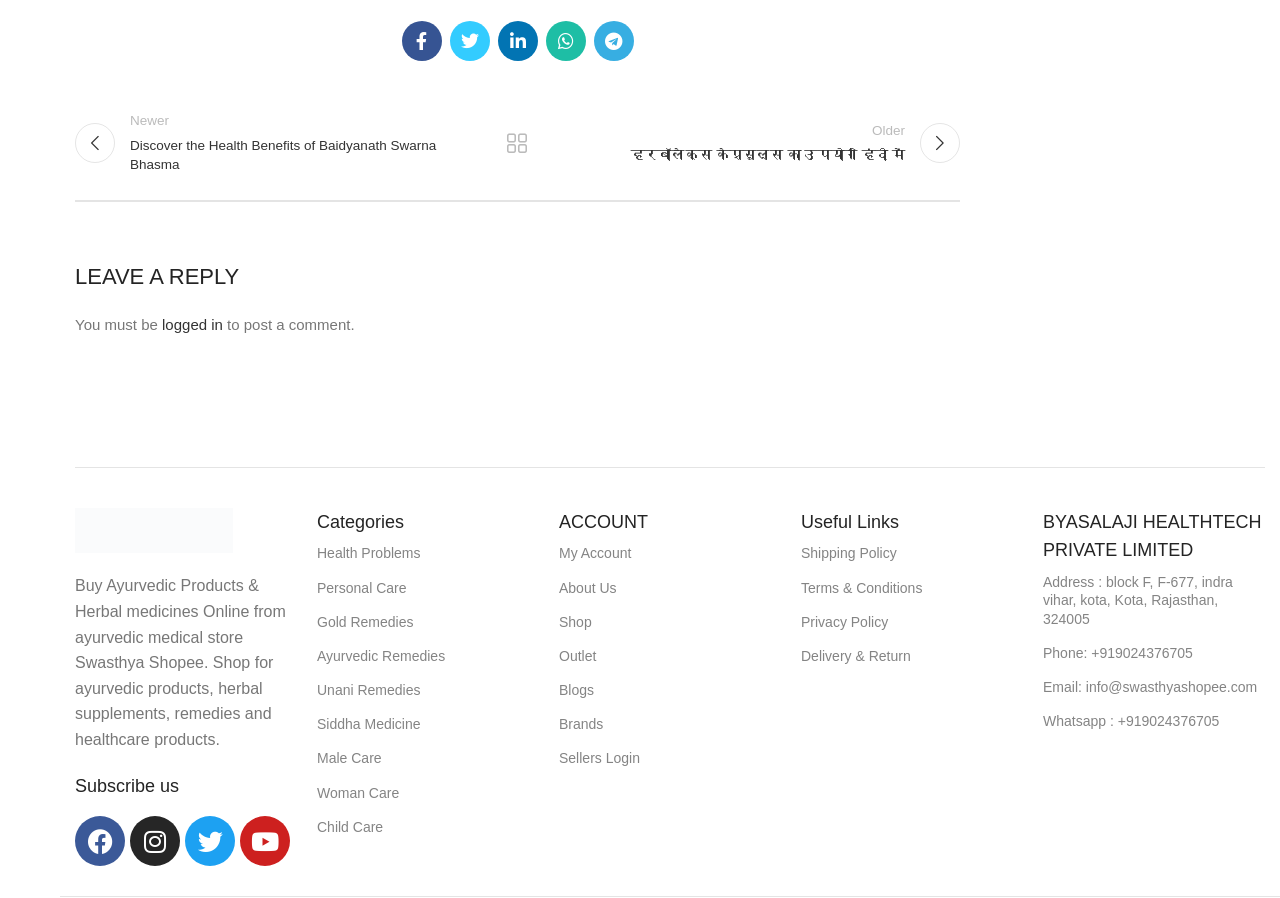Please reply to the following question using a single word or phrase: 
How many categories are present on the website?

11